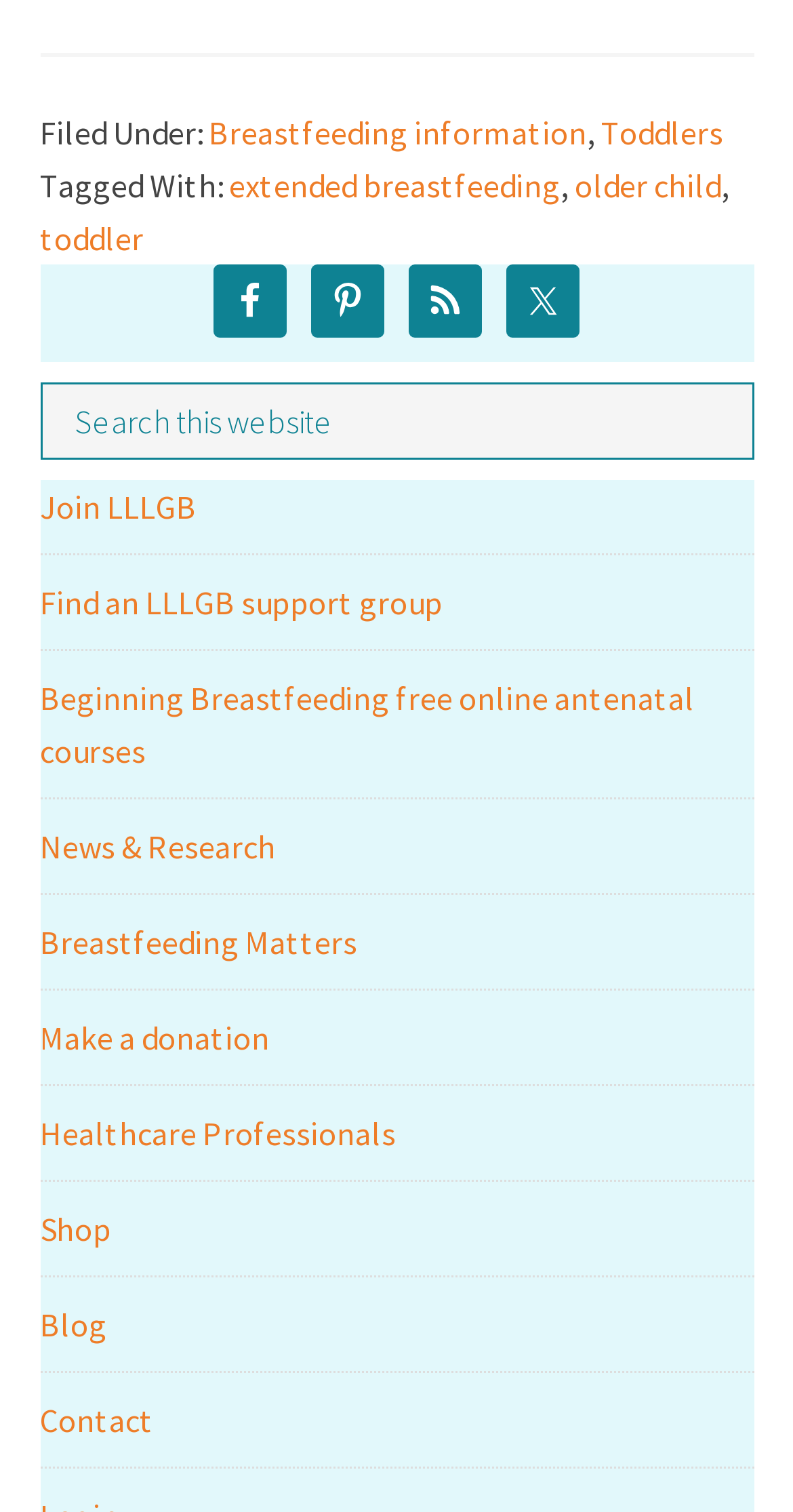Please find the bounding box coordinates of the section that needs to be clicked to achieve this instruction: "Find an LLLGB support group".

[0.05, 0.385, 0.558, 0.412]